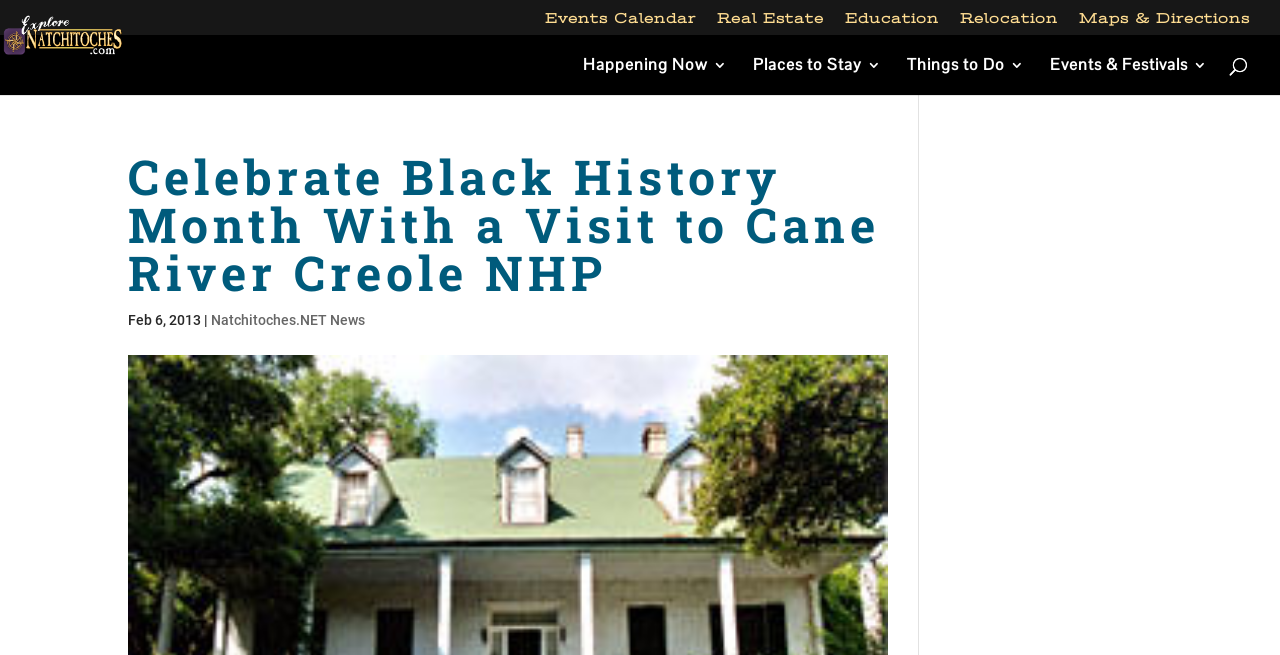Please identify the bounding box coordinates of the clickable area that will fulfill the following instruction: "Visit Events Calendar". The coordinates should be in the format of four float numbers between 0 and 1, i.e., [left, top, right, bottom].

[0.426, 0.016, 0.544, 0.053]